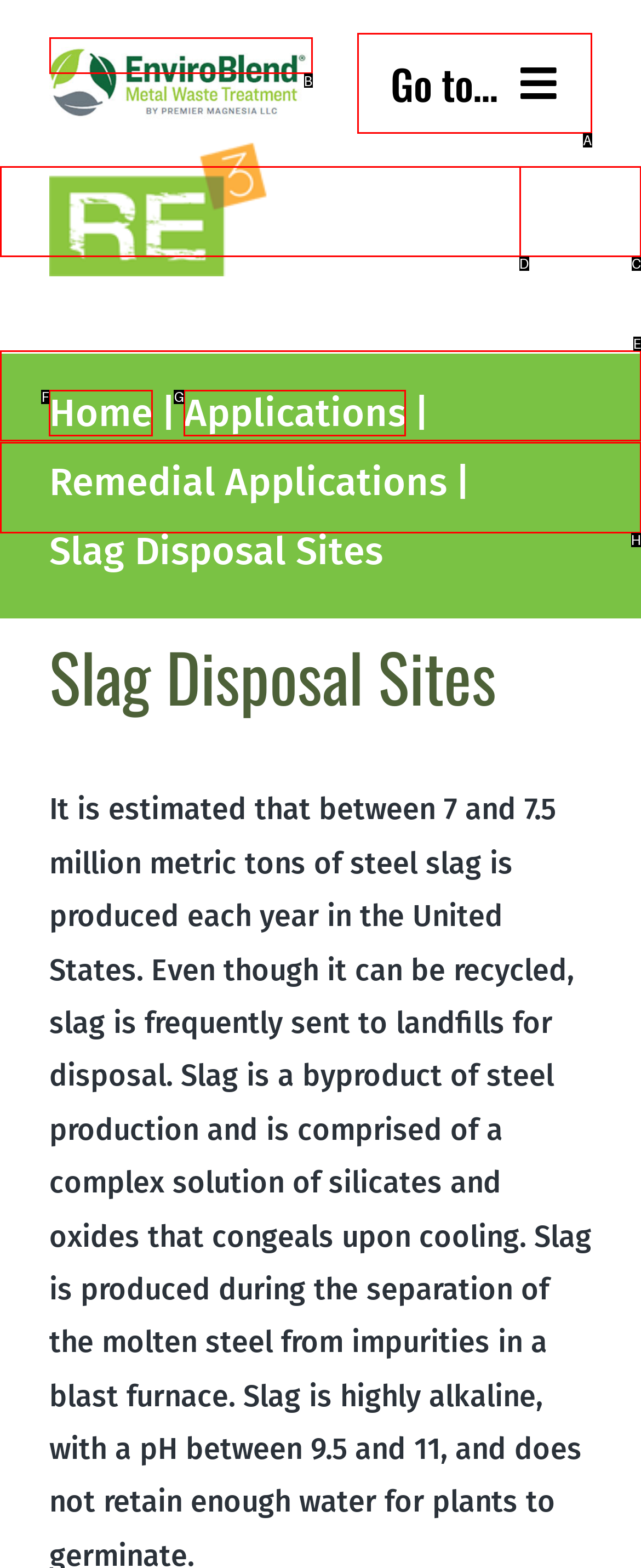Tell me which one HTML element I should click to complete this task: Go to the CONTACT US page Answer with the option's letter from the given choices directly.

H